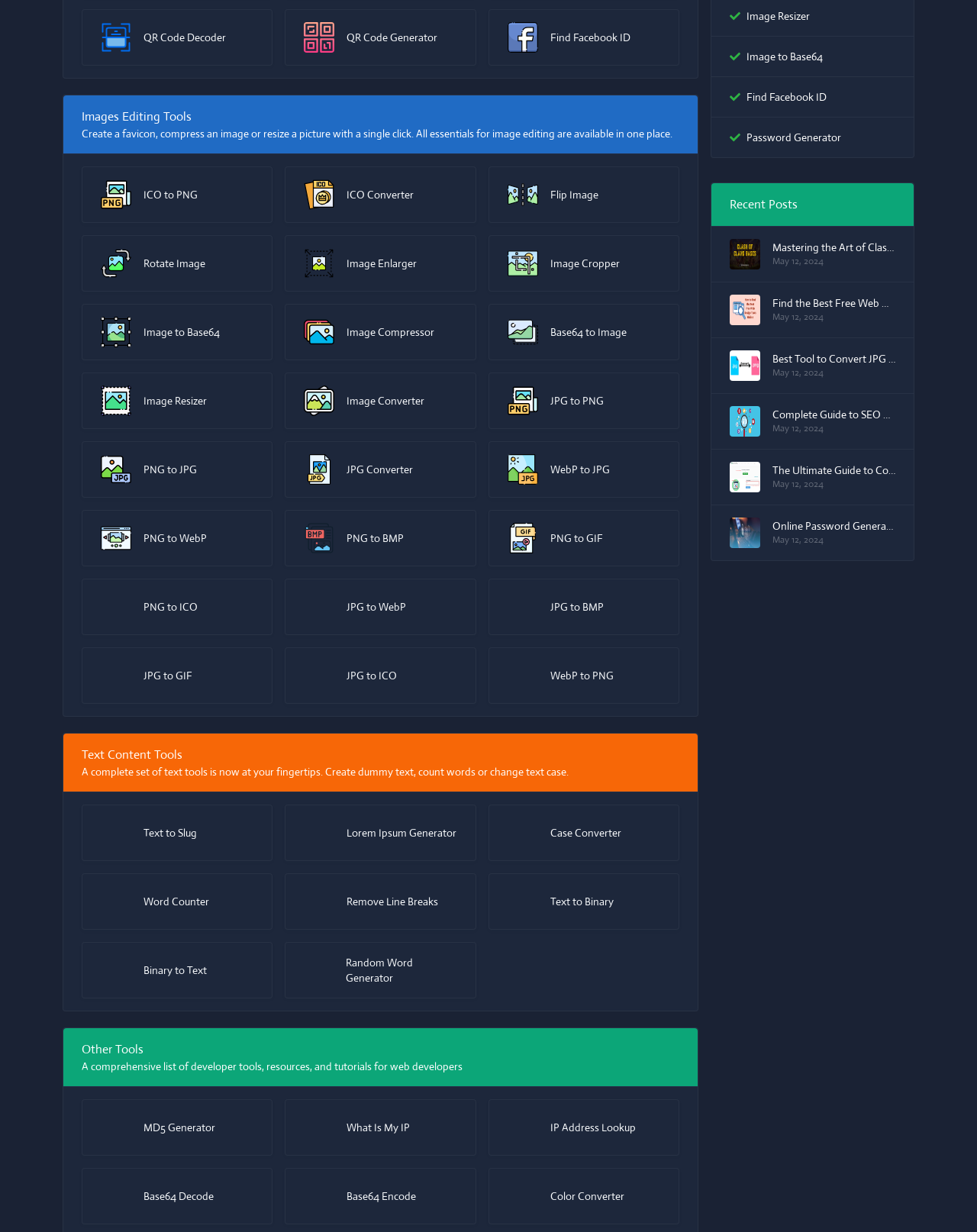Mark the bounding box of the element that matches the following description: "What Is My IP".

[0.292, 0.892, 0.487, 0.938]